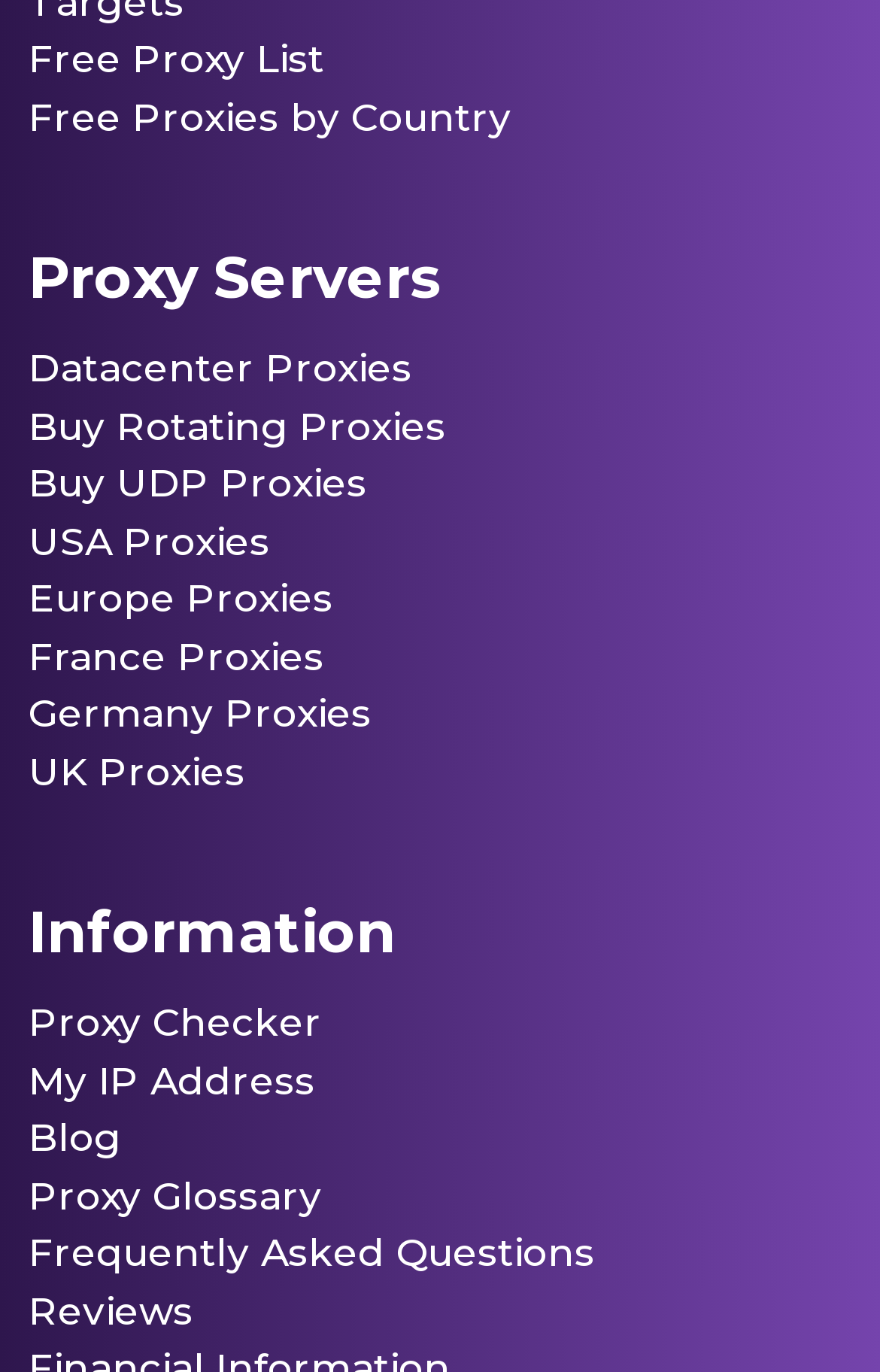Bounding box coordinates should be provided in the format (top-left x, top-left y, bottom-right x, bottom-right y) with all values between 0 and 1. Identify the bounding box for this UI element: Free Proxies by Country

[0.033, 0.069, 0.581, 0.102]